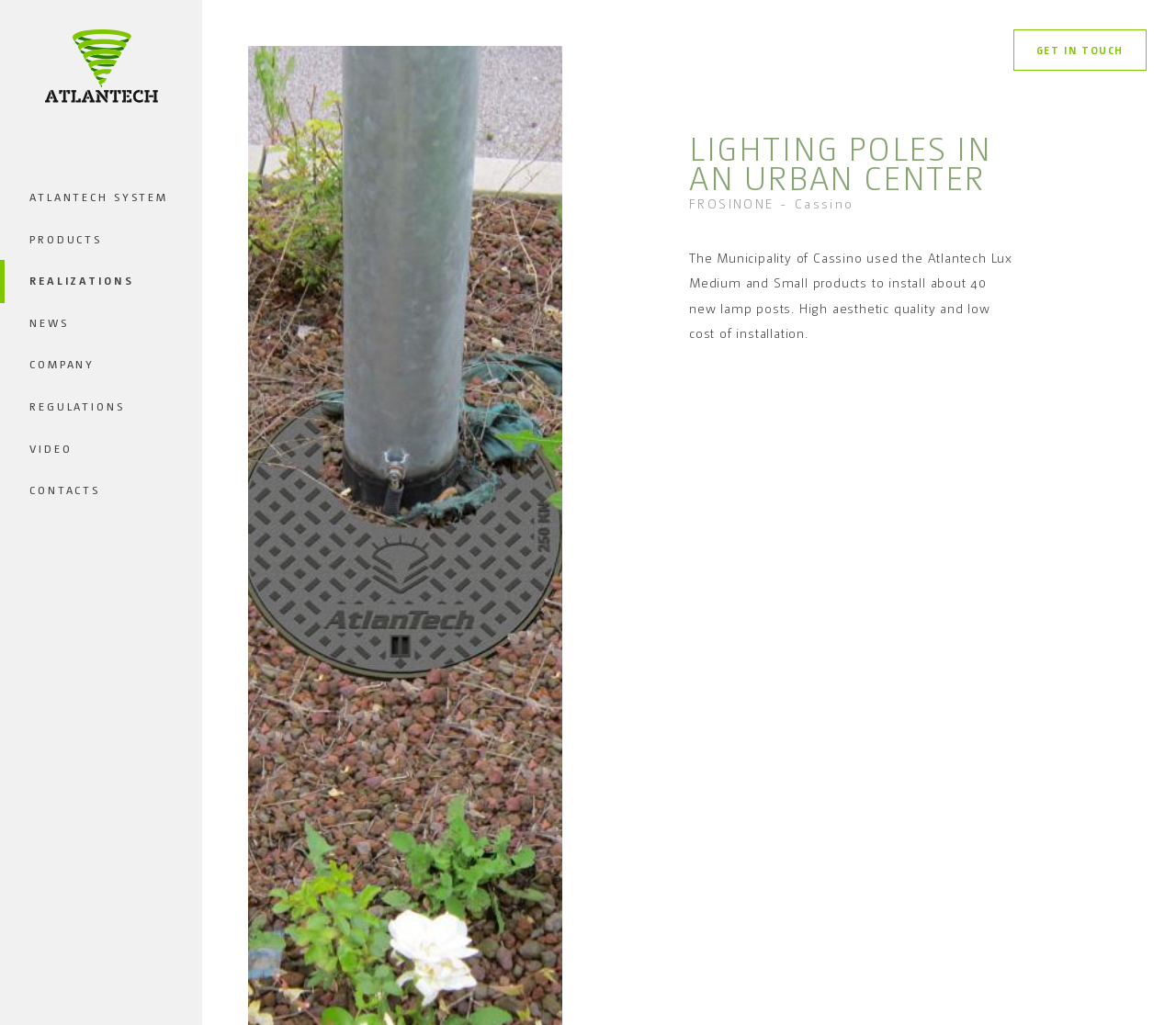Please mark the clickable region by giving the bounding box coordinates needed to complete this instruction: "get in touch".

[0.862, 0.029, 0.975, 0.069]